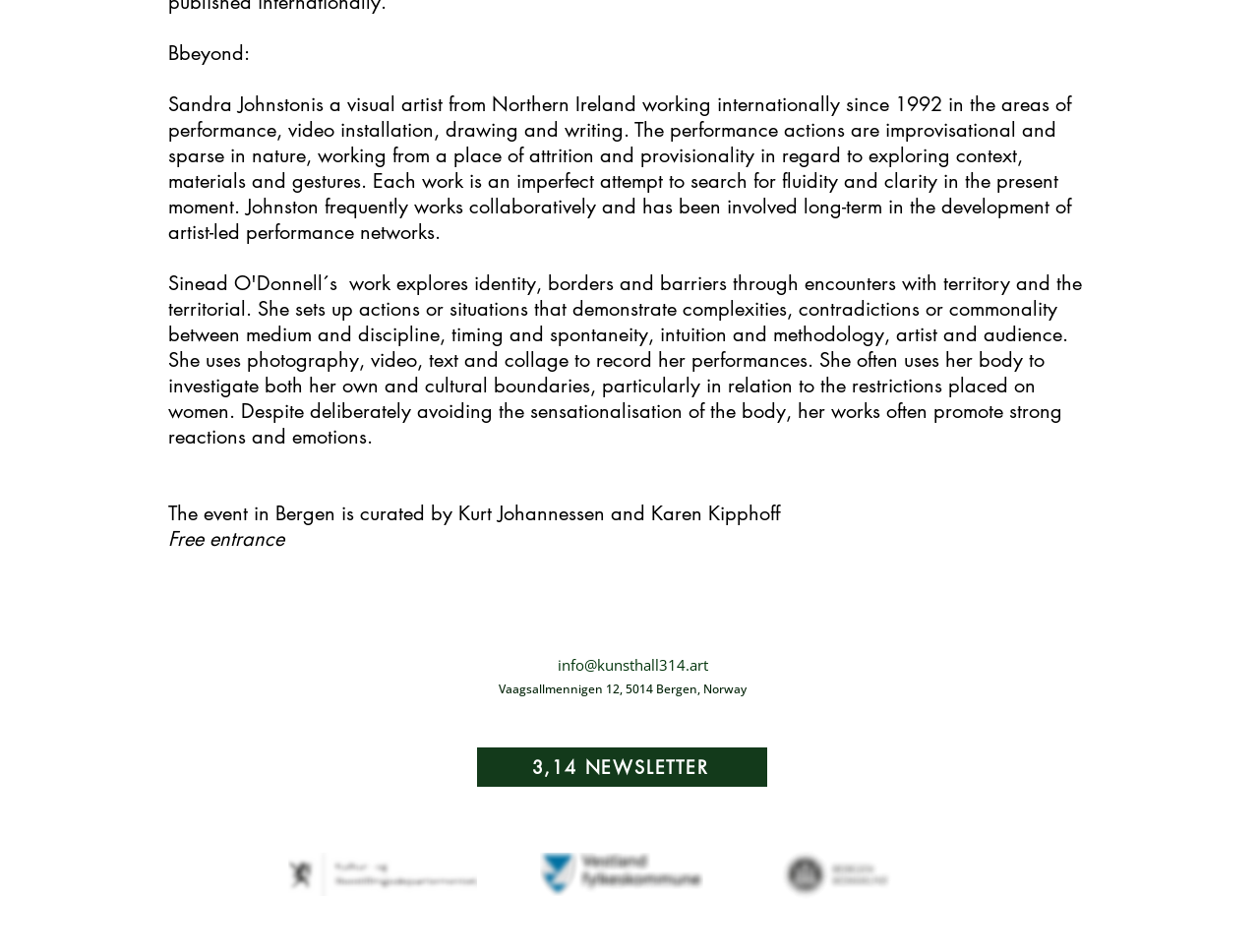Given the element description 3,14 NEWSLETTER, identify the bounding box coordinates for the UI element on the webpage screenshot. The format should be (top-left x, top-left y, bottom-right x, bottom-right y), with values between 0 and 1.

[0.379, 0.785, 0.609, 0.826]